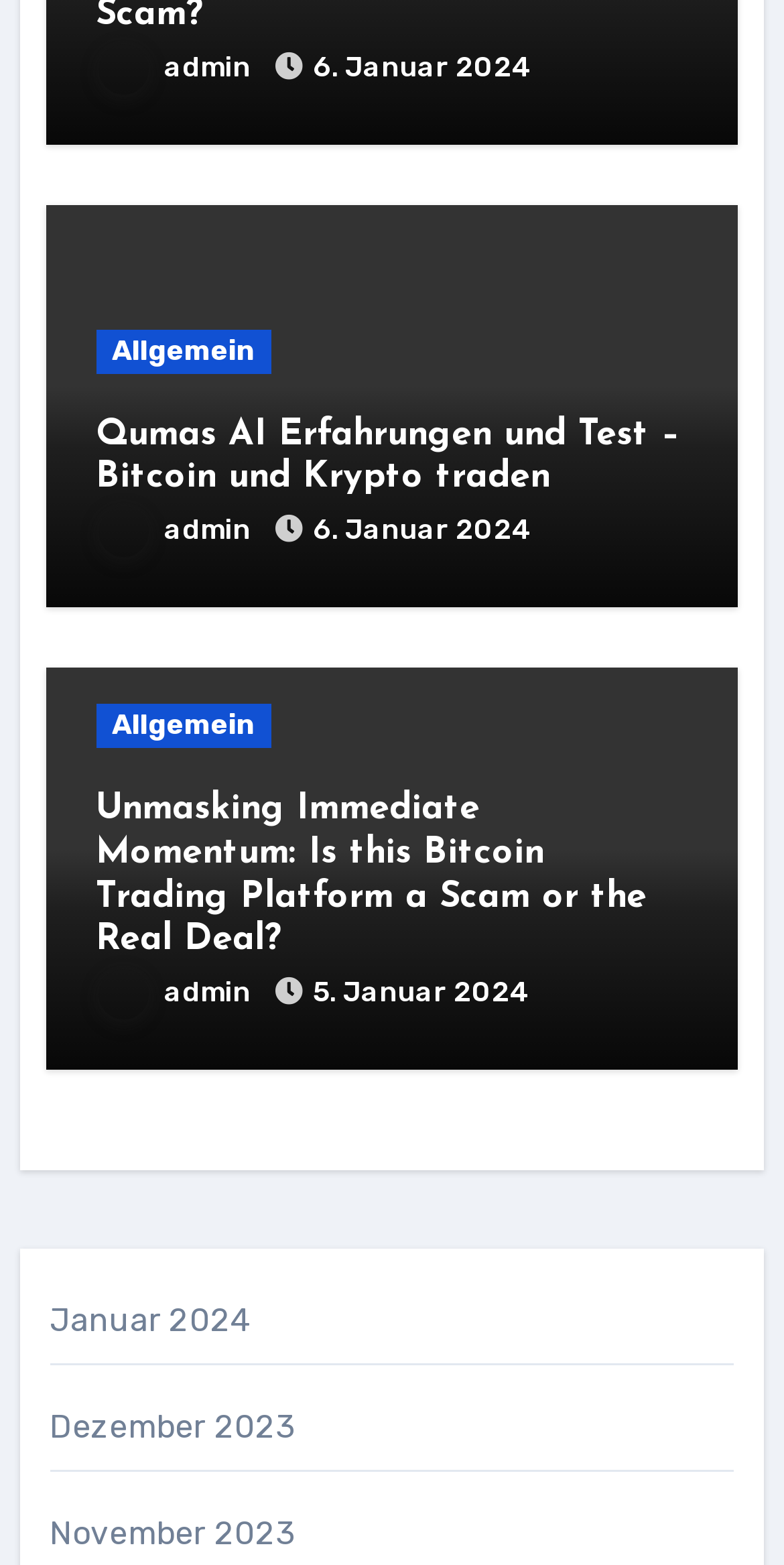Locate the bounding box coordinates of the element I should click to achieve the following instruction: "go to Allgemein page".

[0.122, 0.21, 0.346, 0.238]